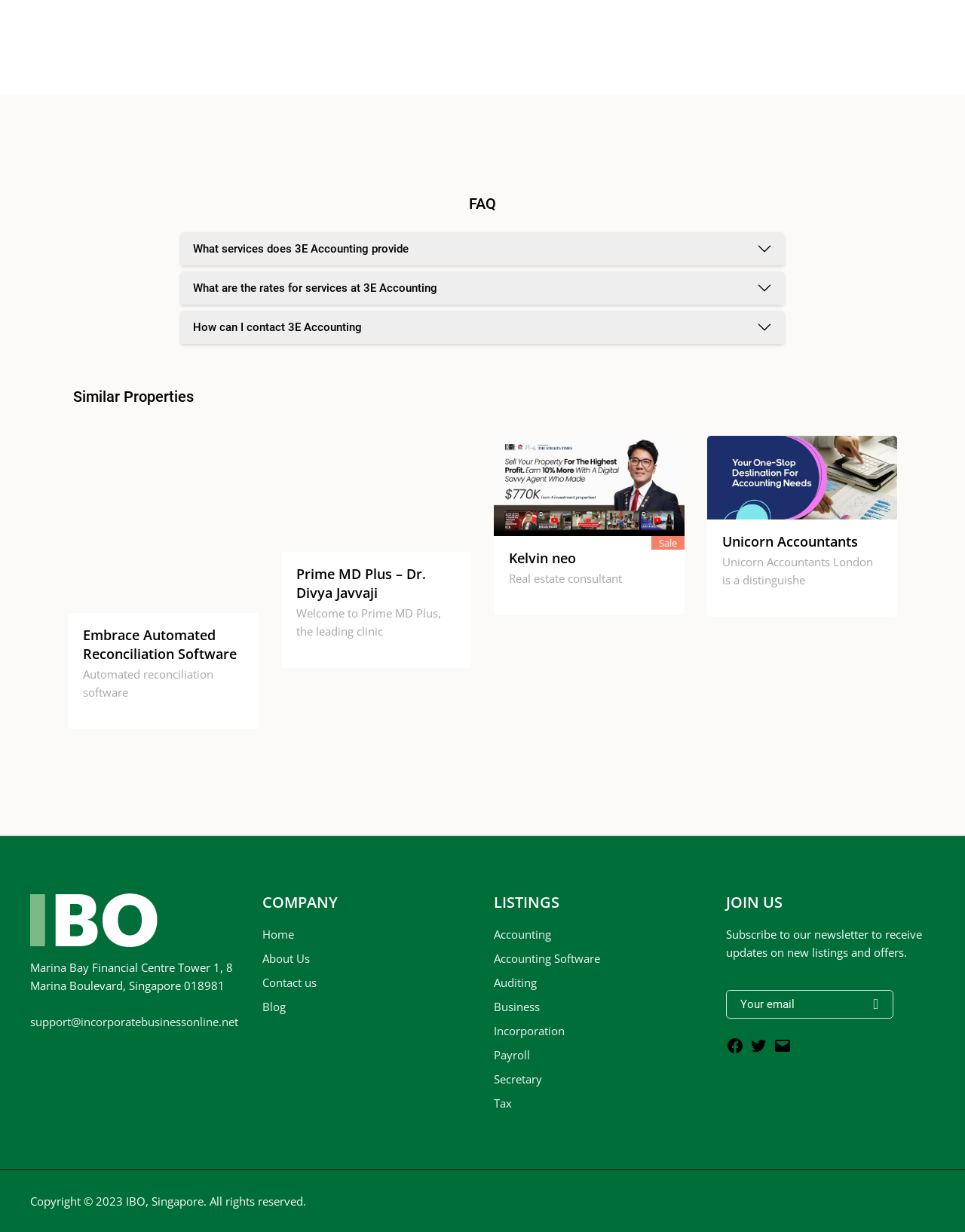Give a one-word or short phrase answer to the question: 
What services does 3E Accounting provide?

FAQ